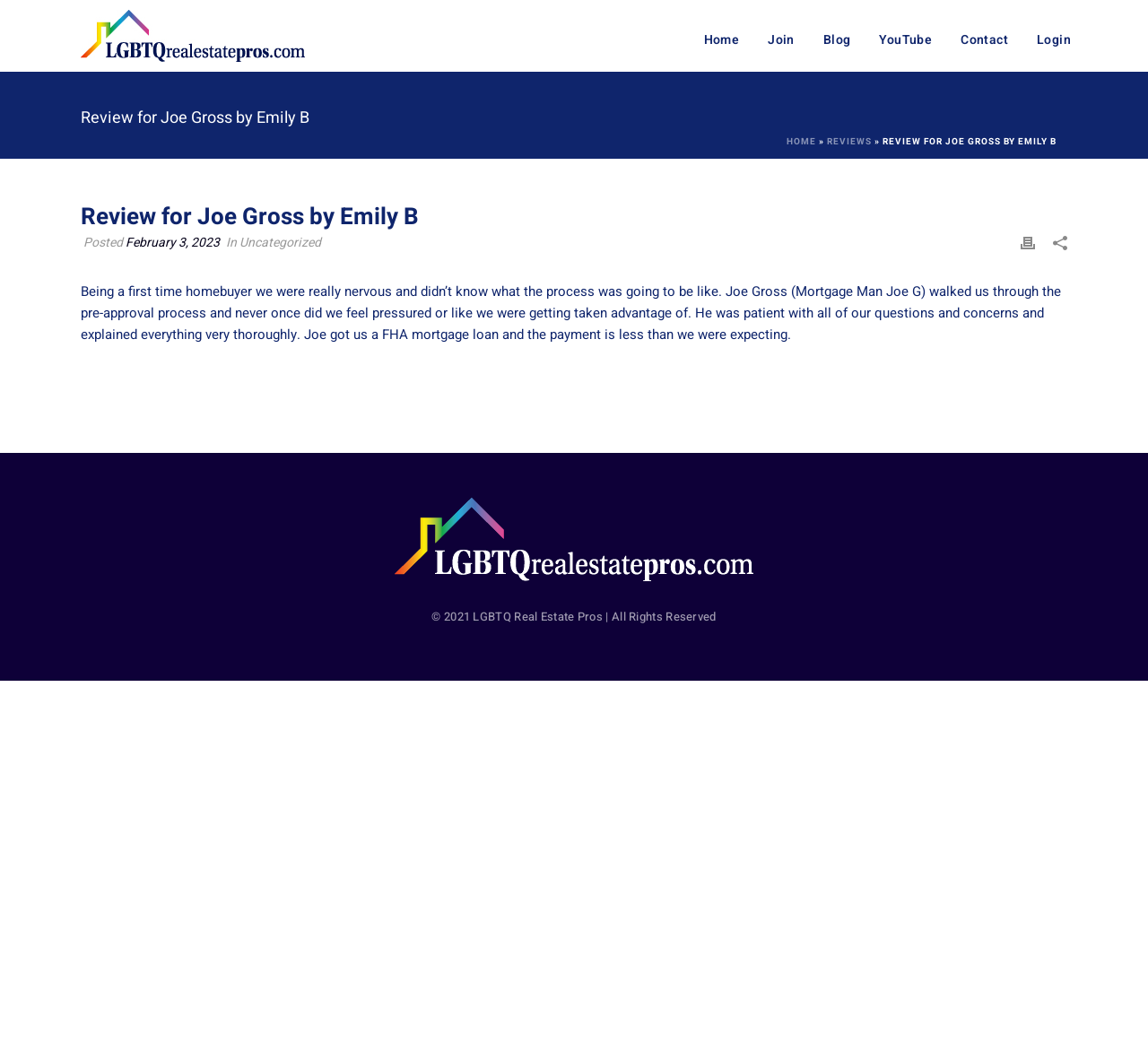Point out the bounding box coordinates of the section to click in order to follow this instruction: "Visit the YouTube channel".

[0.753, 0.0, 0.824, 0.068]